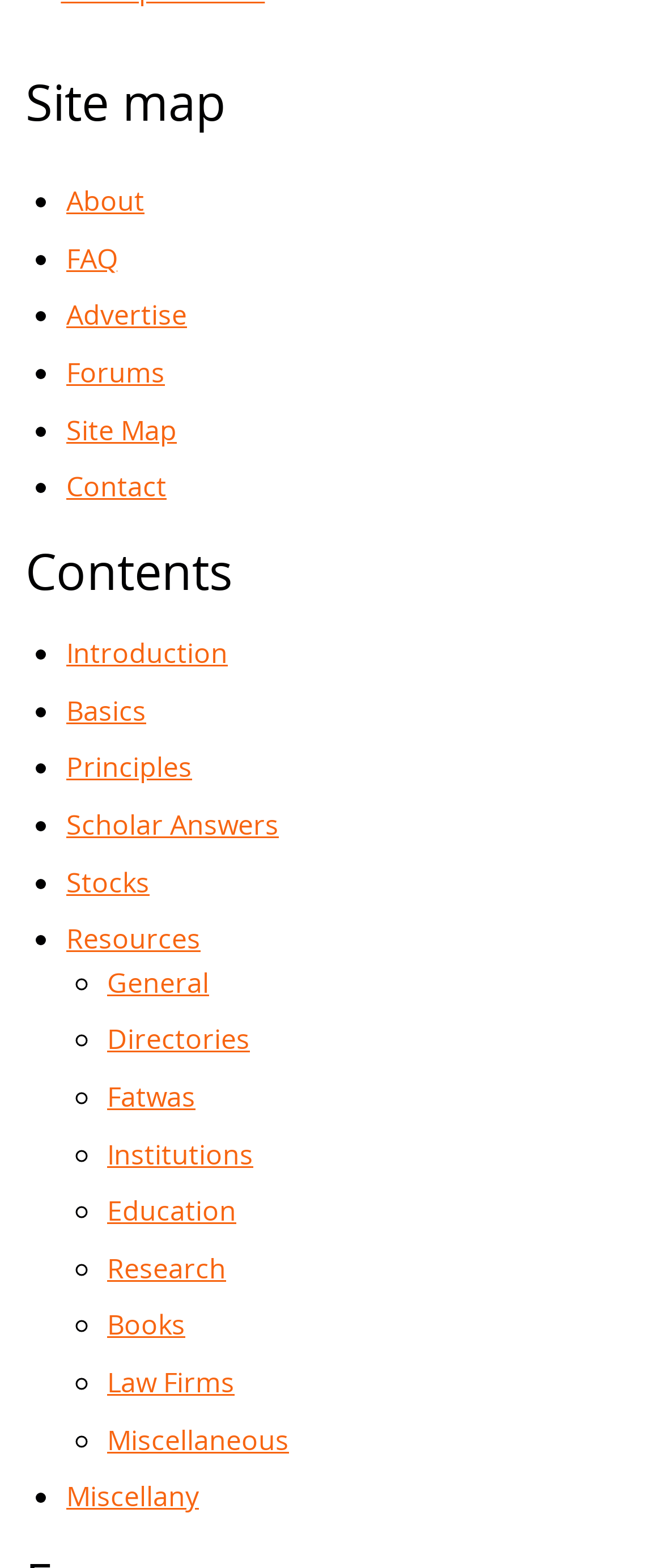Give a one-word or one-phrase response to the question:
How many sections are there on the webpage?

2